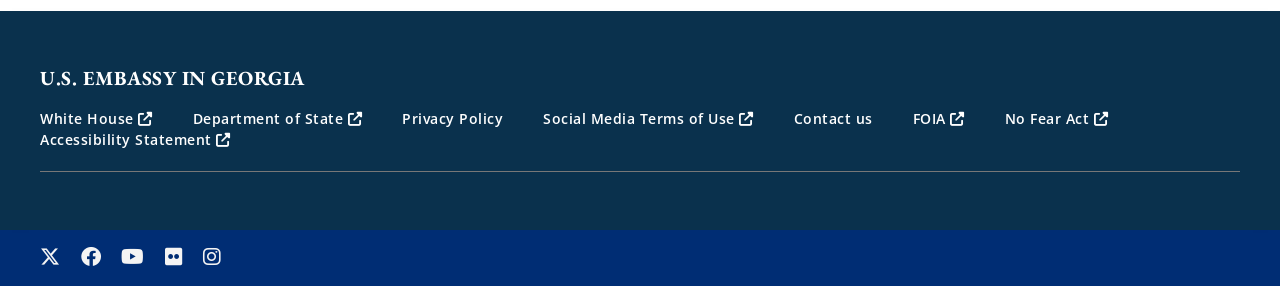How many links are available in the footer section?
Examine the image closely and answer the question with as much detail as possible.

There are nine links available in the footer section, which include links to the White House, Department of State, Privacy Policy, and others.